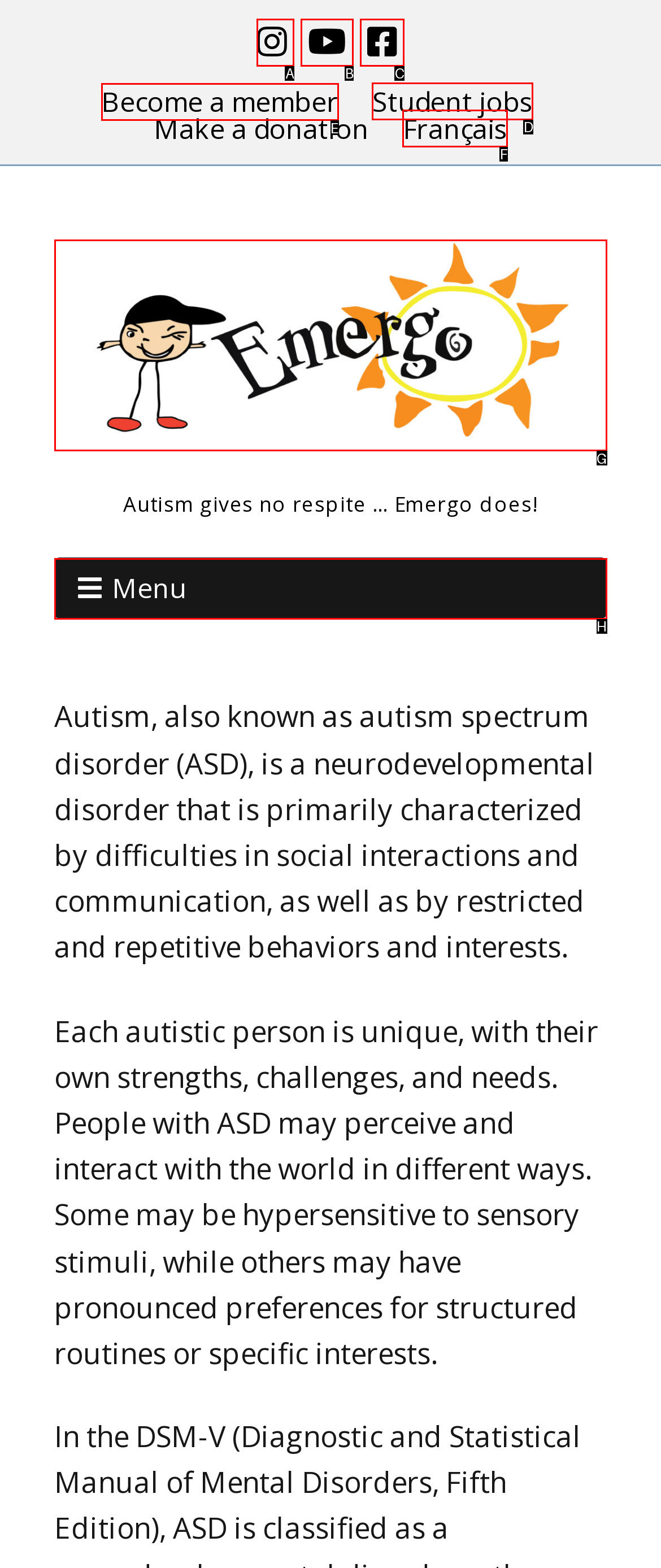Select the appropriate HTML element to click on to finish the task: Become a member.
Answer with the letter corresponding to the selected option.

E